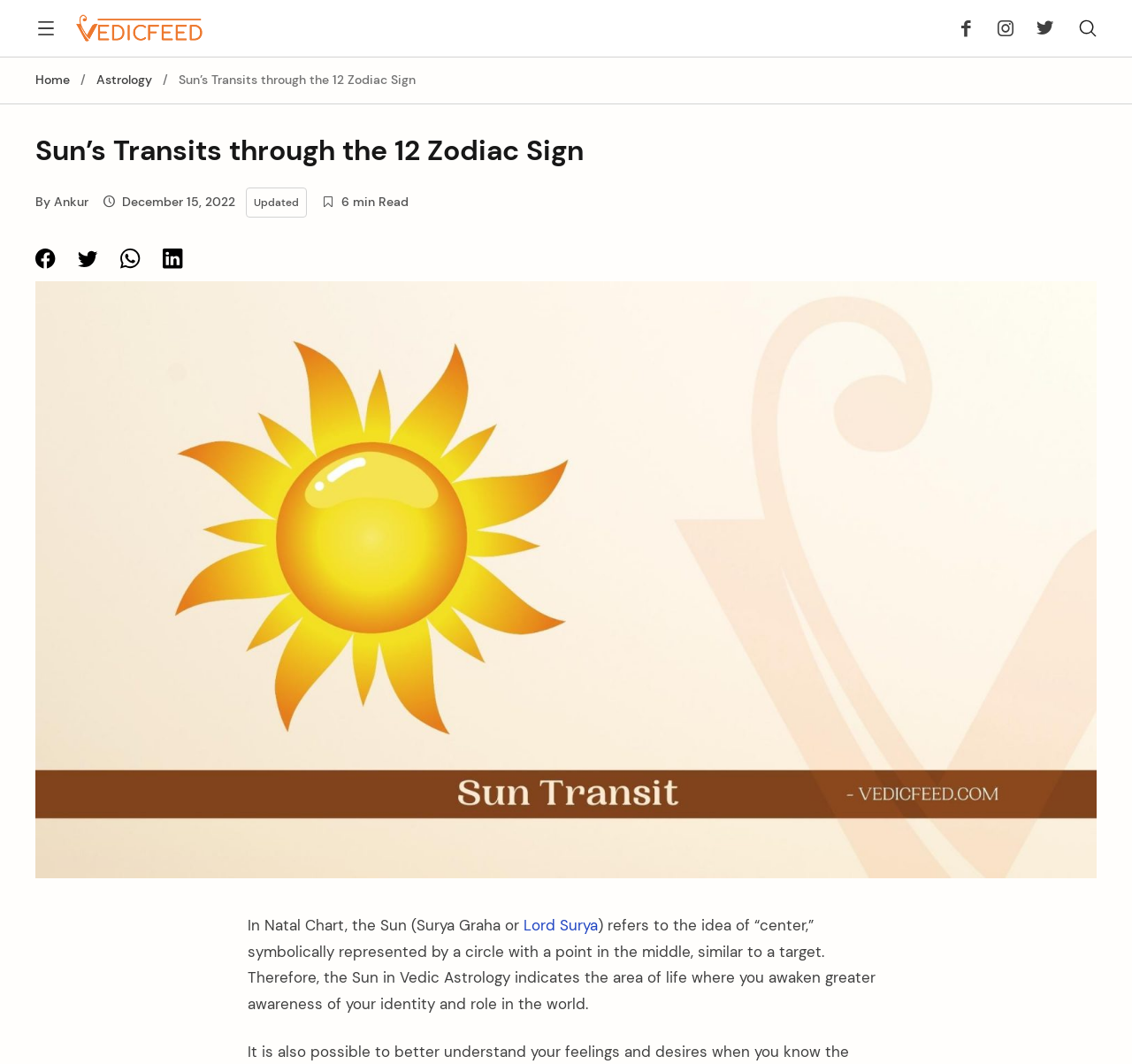What is the name of the website?
Please give a detailed and elaborate answer to the question based on the image.

The name of the website can be found in the top-left corner of the webpage, where it says 'VedicFeed' with an accompanying image.